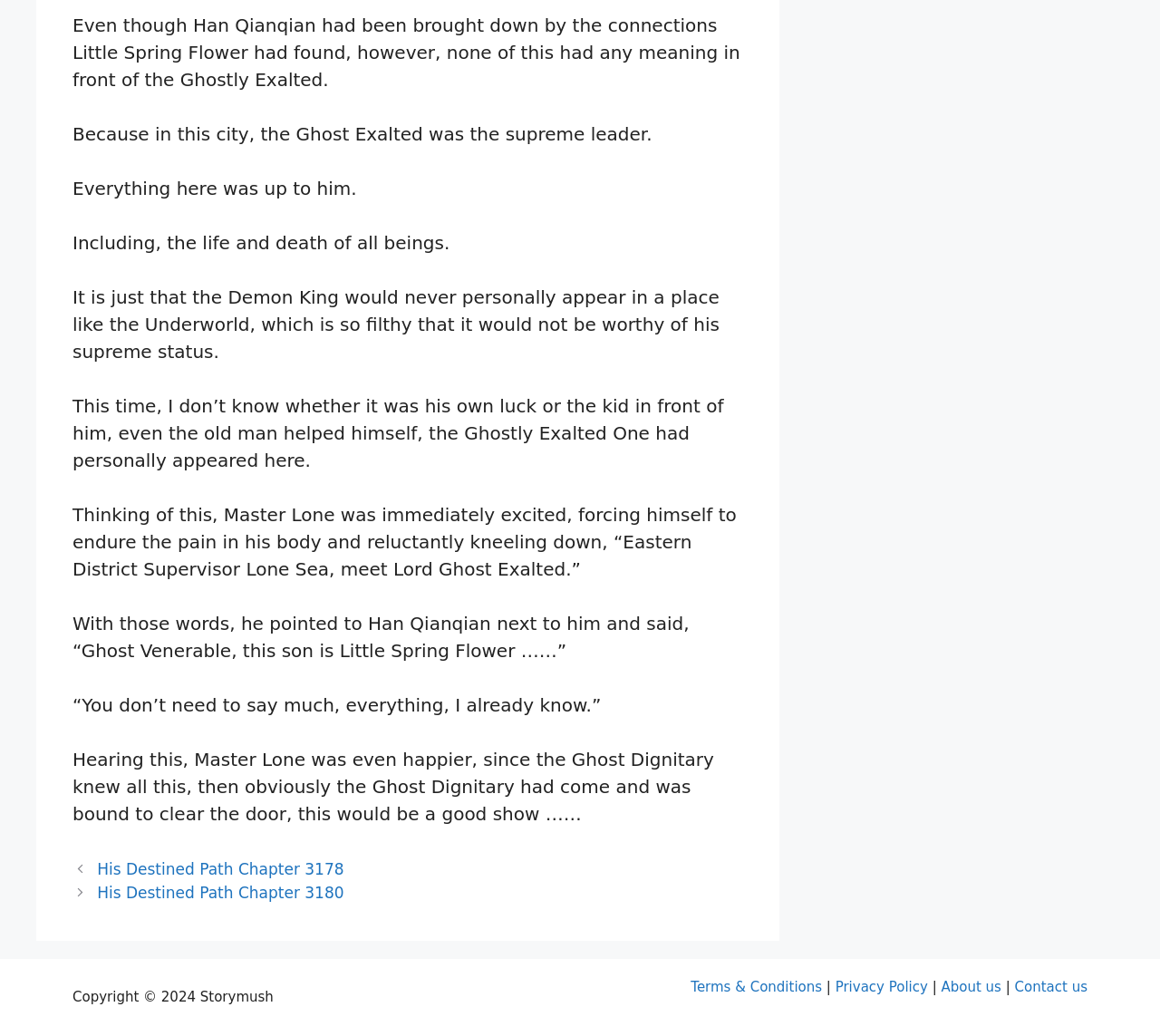What is the name of the website?
Using the image as a reference, deliver a detailed and thorough answer to the question.

I found the answer by looking at the static text element at the bottom of the webpage, which contains the copyright information. The text states that 'Copyright © 2024 Storymush', which implies that the name of the website is Storymush.